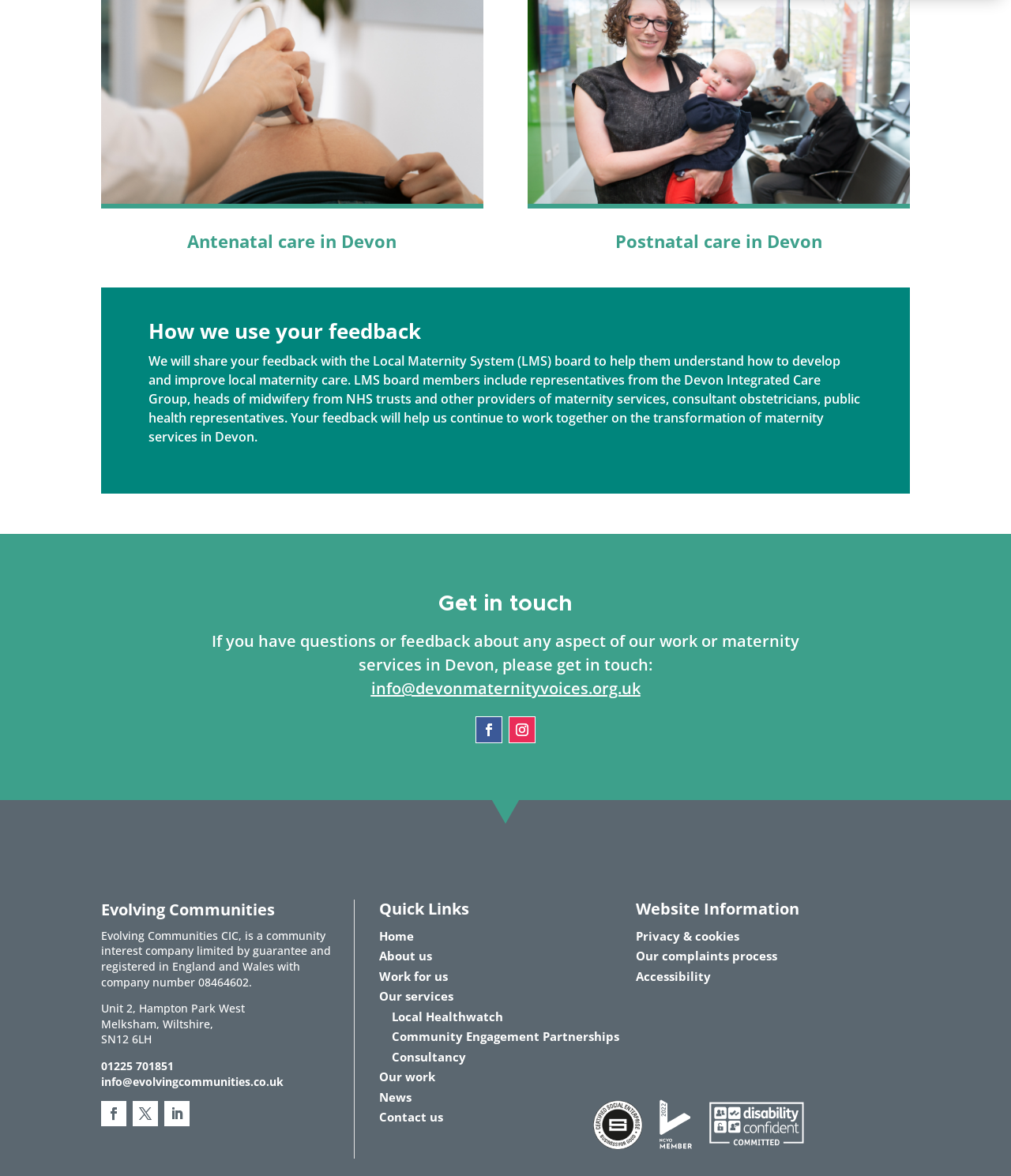Using the provided element description "Follow", determine the bounding box coordinates of the UI element.

[0.503, 0.609, 0.53, 0.632]